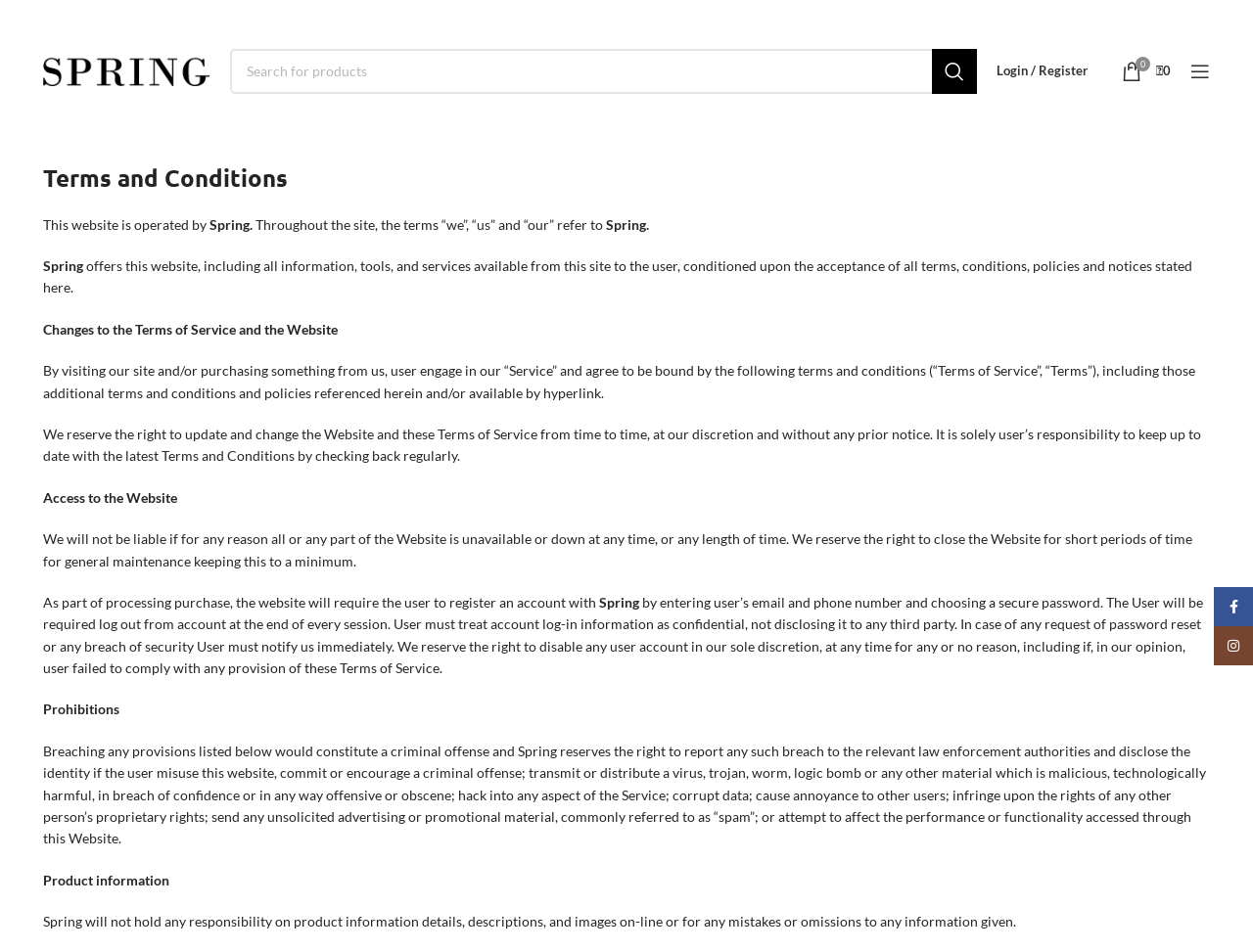Provide the bounding box coordinates of the HTML element described by the text: "Facebook". The coordinates should be in the format [left, top, right, bottom] with values between 0 and 1.

[0.969, 0.617, 1.0, 0.658]